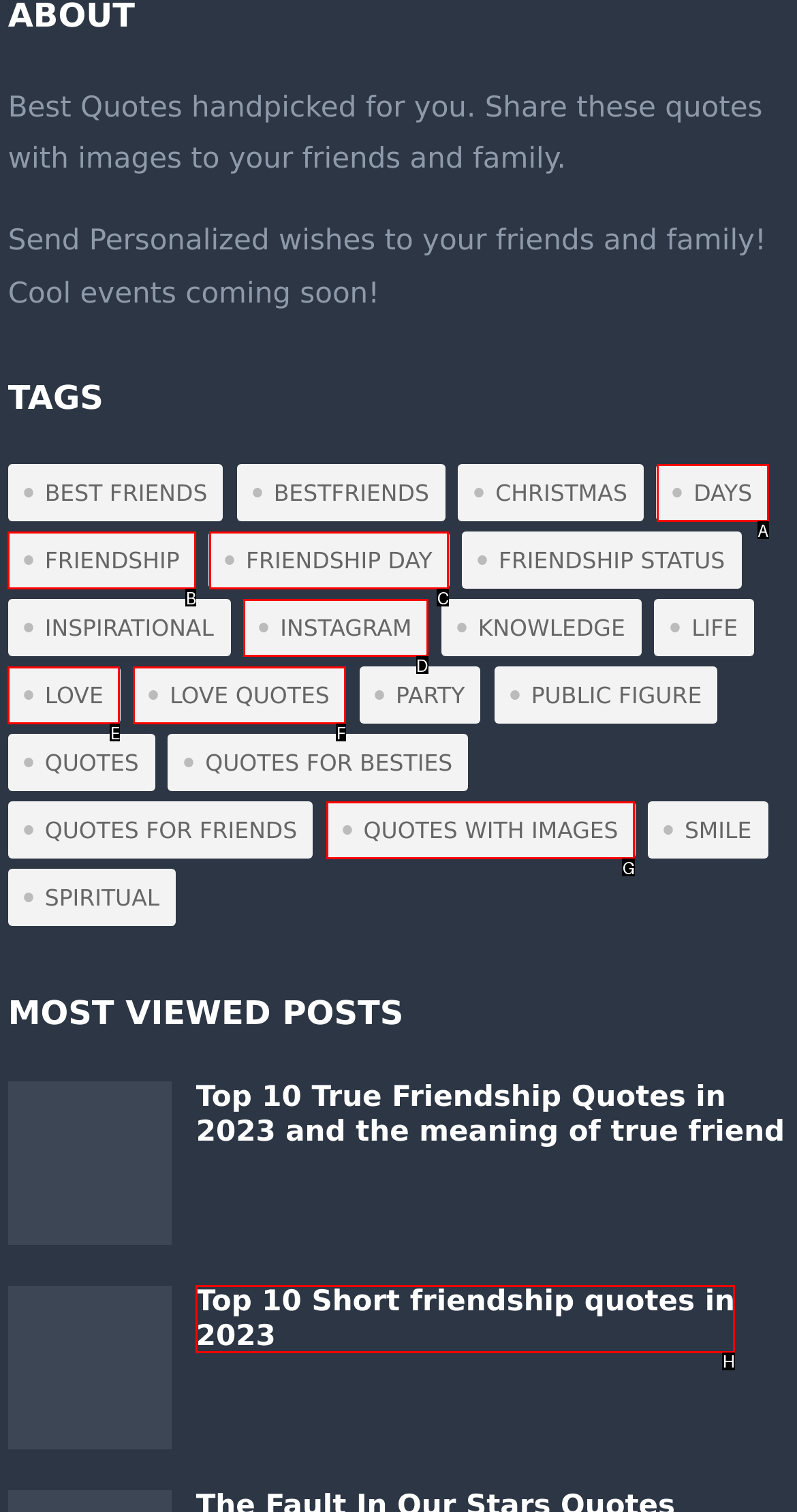Identify the HTML element that matches the description: love quotes
Respond with the letter of the correct option.

F